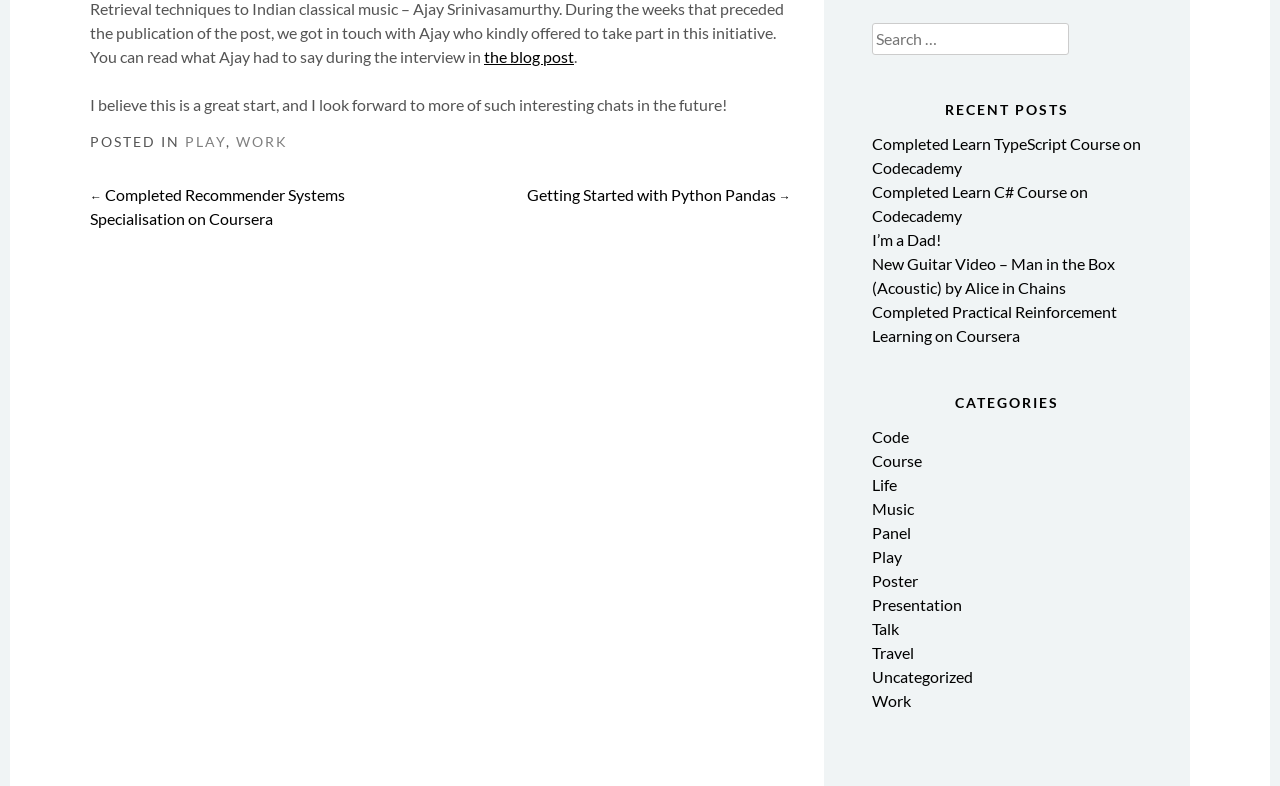Find the bounding box coordinates for the element described here: "Panel".

[0.681, 0.665, 0.711, 0.69]